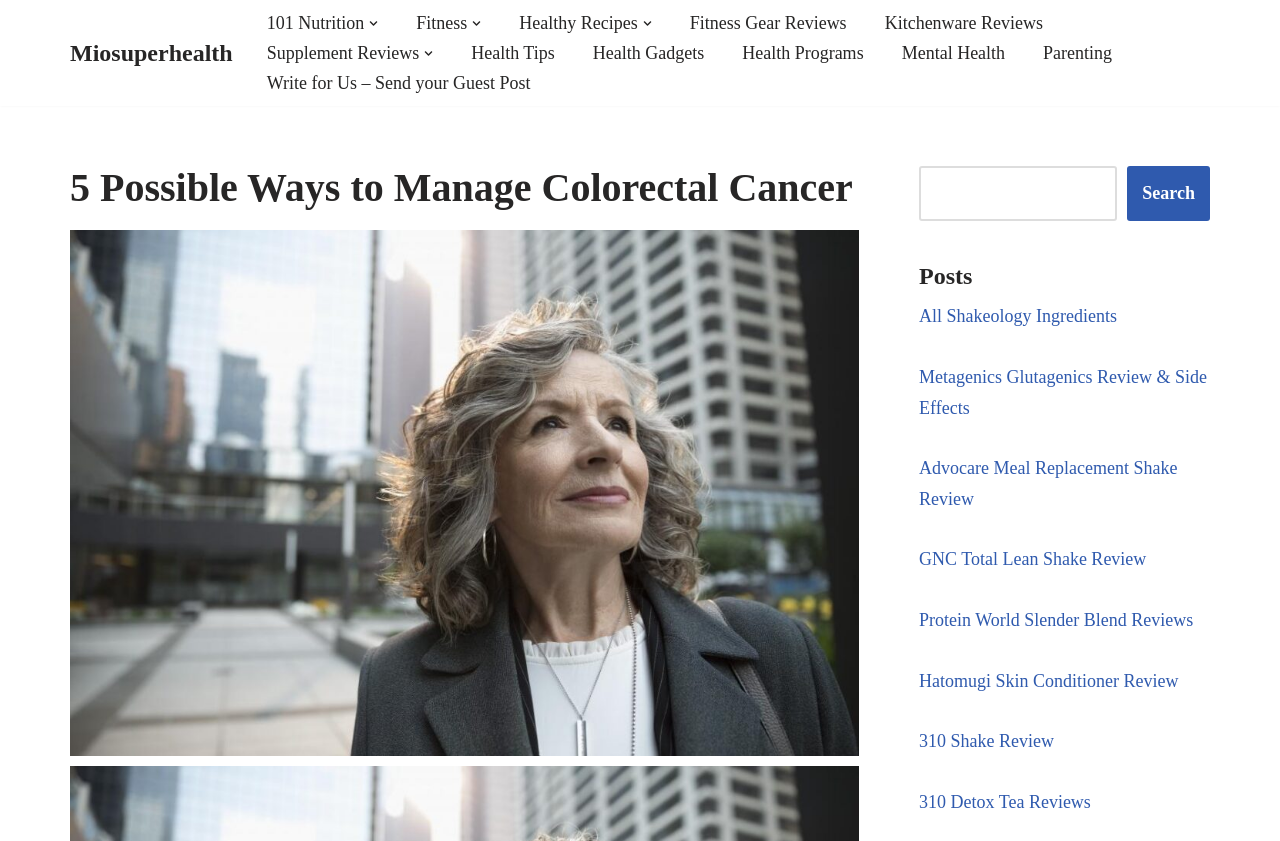How many submenu items are under '101 Nutrition'? Using the information from the screenshot, answer with a single word or phrase.

None